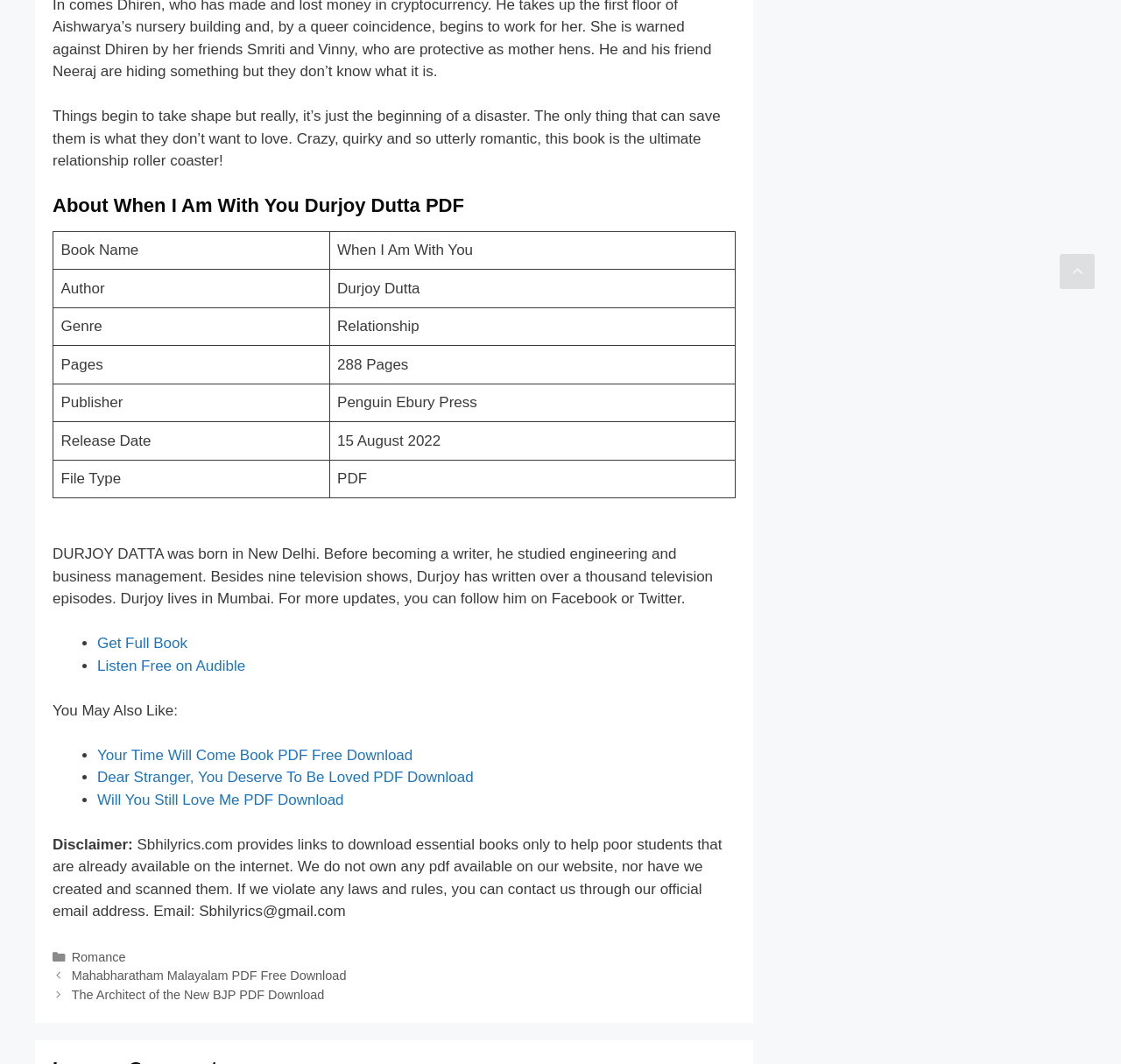Locate the bounding box coordinates of the element I should click to achieve the following instruction: "Scroll back to top".

[0.945, 0.239, 0.977, 0.272]